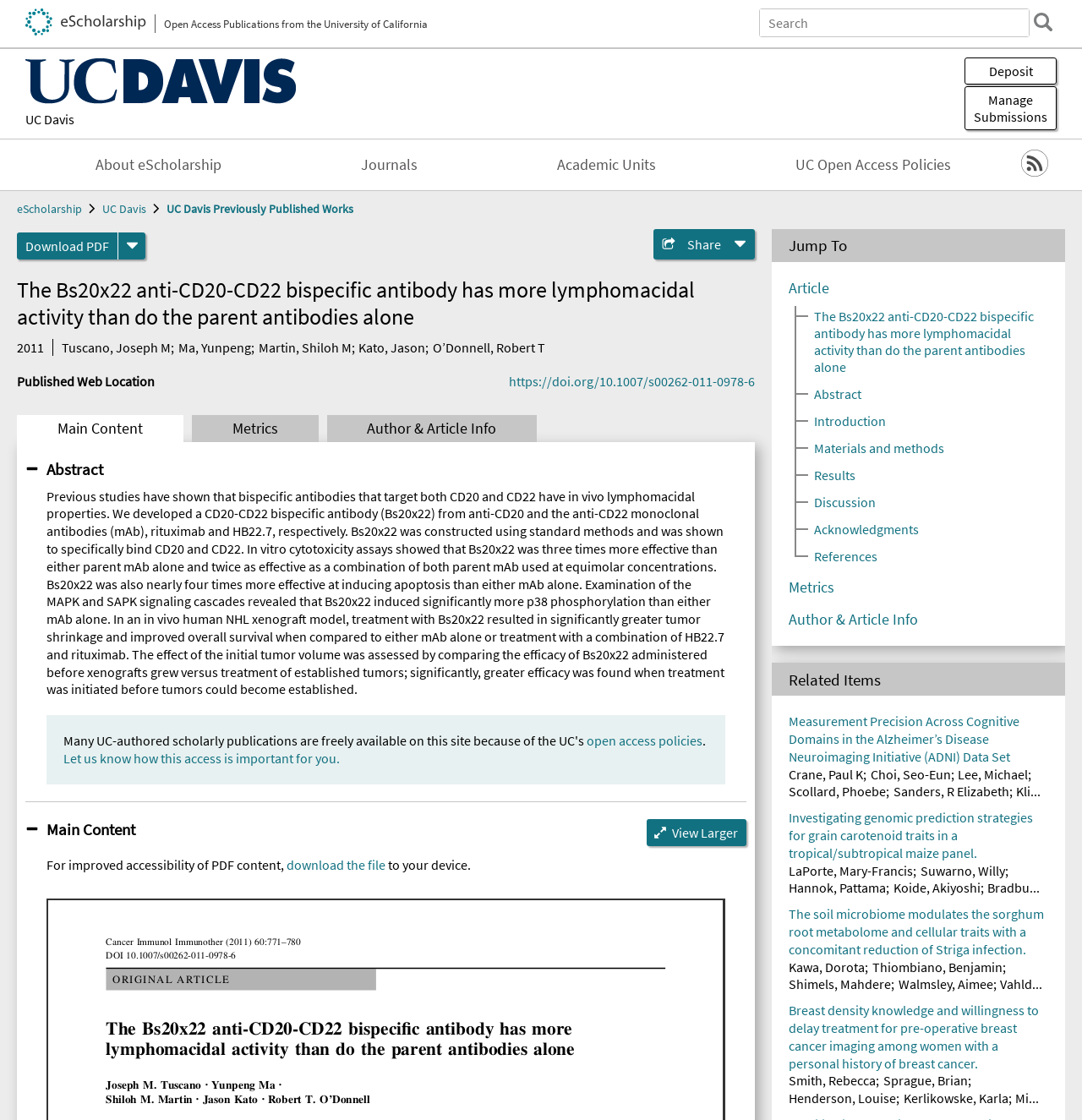What is the DOI of the article?
We need a detailed and exhaustive answer to the question. Please elaborate.

The DOI of the article is mentioned in the 'Published Web Location' section, which is 'https://doi.org/10.1007/s00262-011-0978-6'.